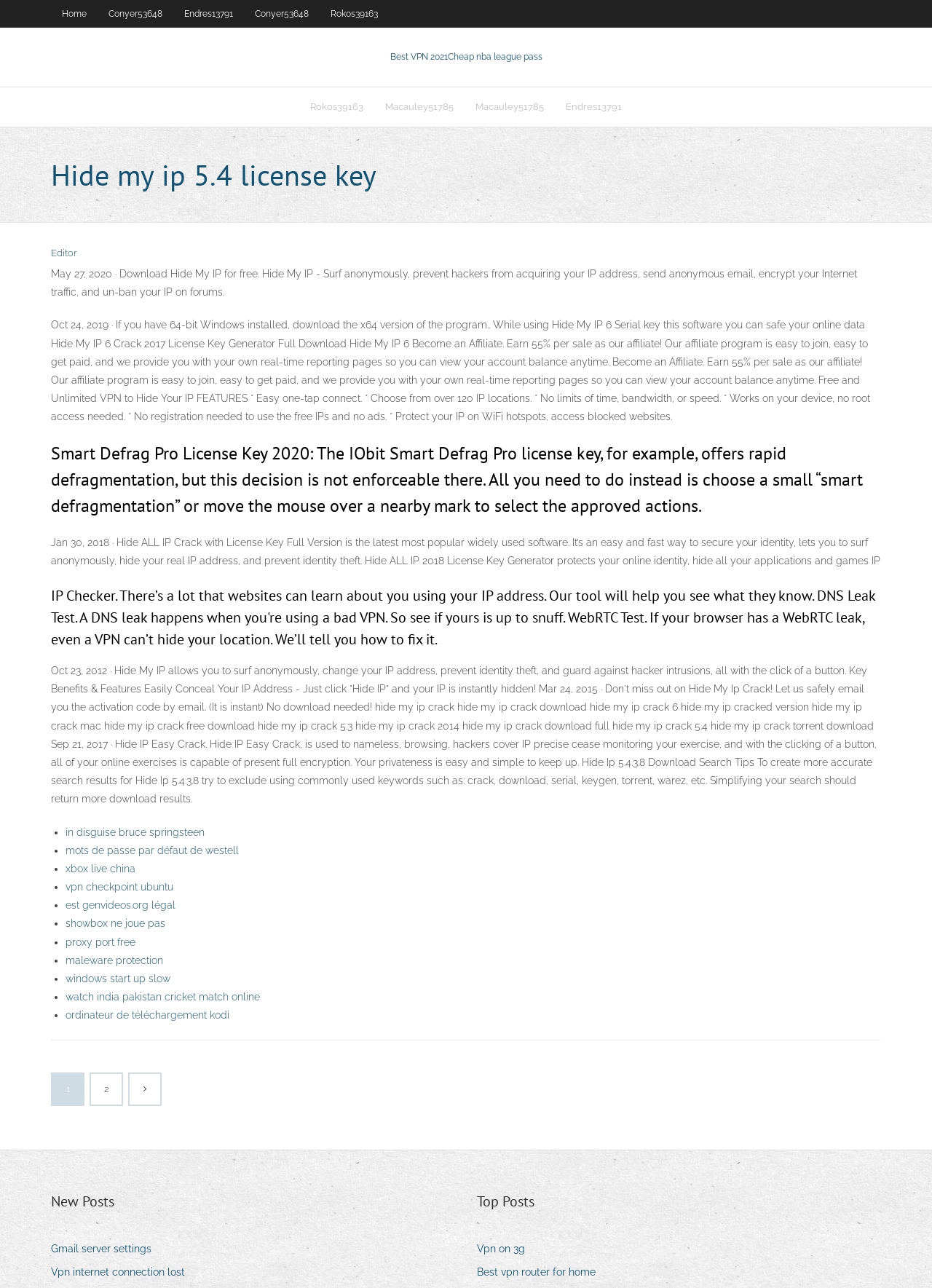Analyze the image and deliver a detailed answer to the question: What is the main purpose of Hide My IP?

Based on the webpage content, it appears that Hide My IP is a software that allows users to surf the internet anonymously, hide their IP address, and prevent identity theft. The webpage provides information on the features and benefits of using Hide My IP, including the ability to choose from over 120 IP locations and protect online identity.